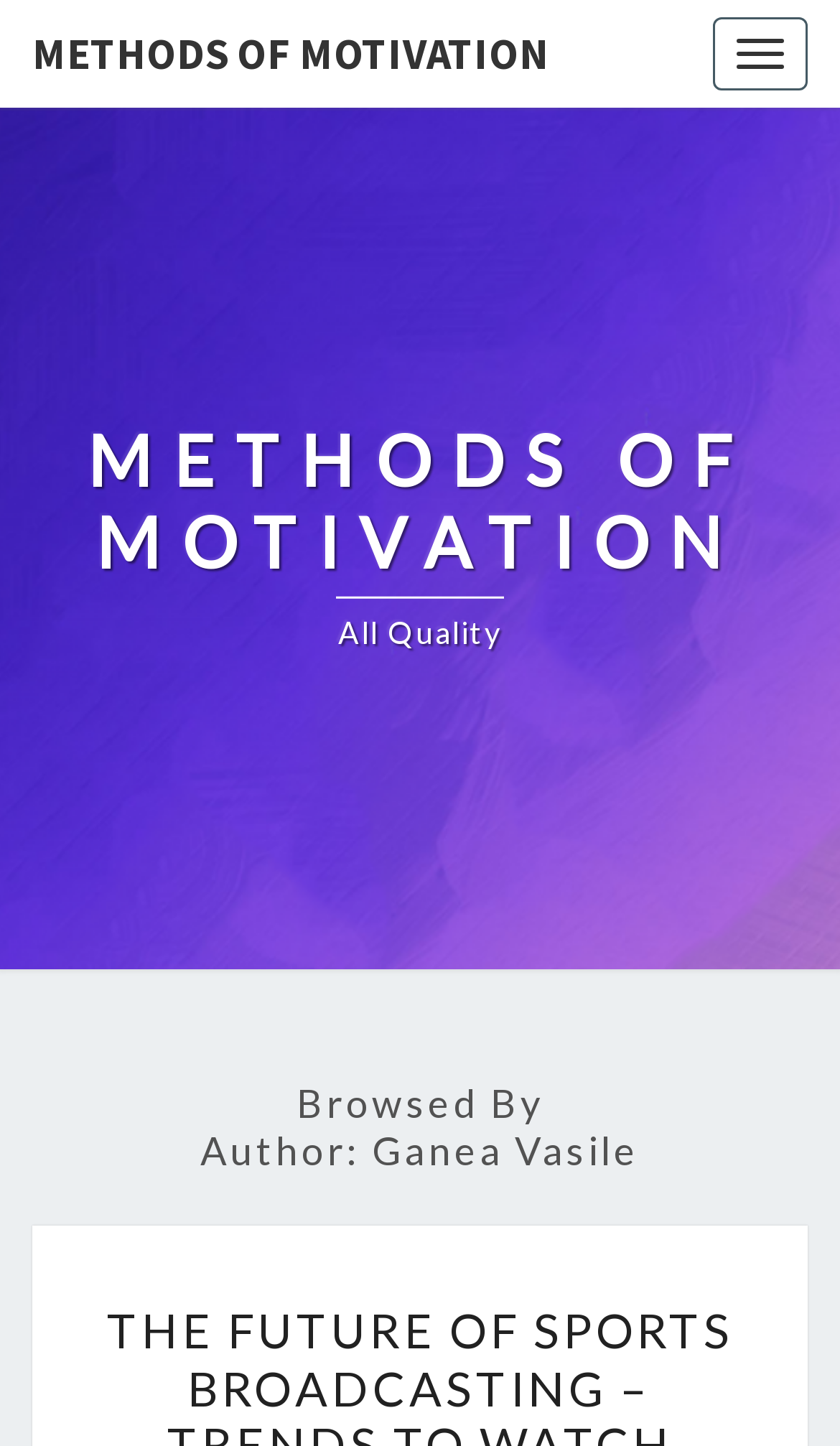Given the description "Methods of Motivation All Quality", determine the bounding box of the corresponding UI element.

[0.0, 0.29, 1.0, 0.454]